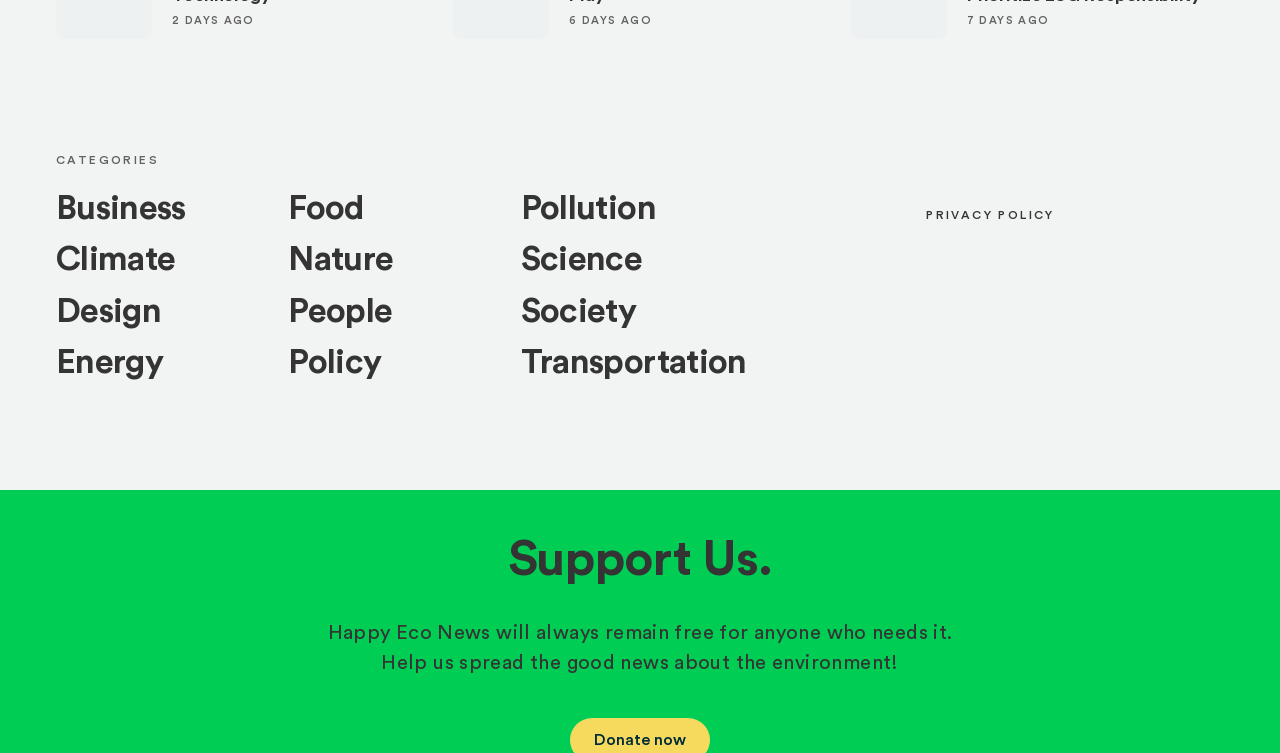Please determine the bounding box coordinates of the clickable area required to carry out the following instruction: "Check 'financial app developers in Manchester'". The coordinates must be four float numbers between 0 and 1, represented as [left, top, right, bottom].

None